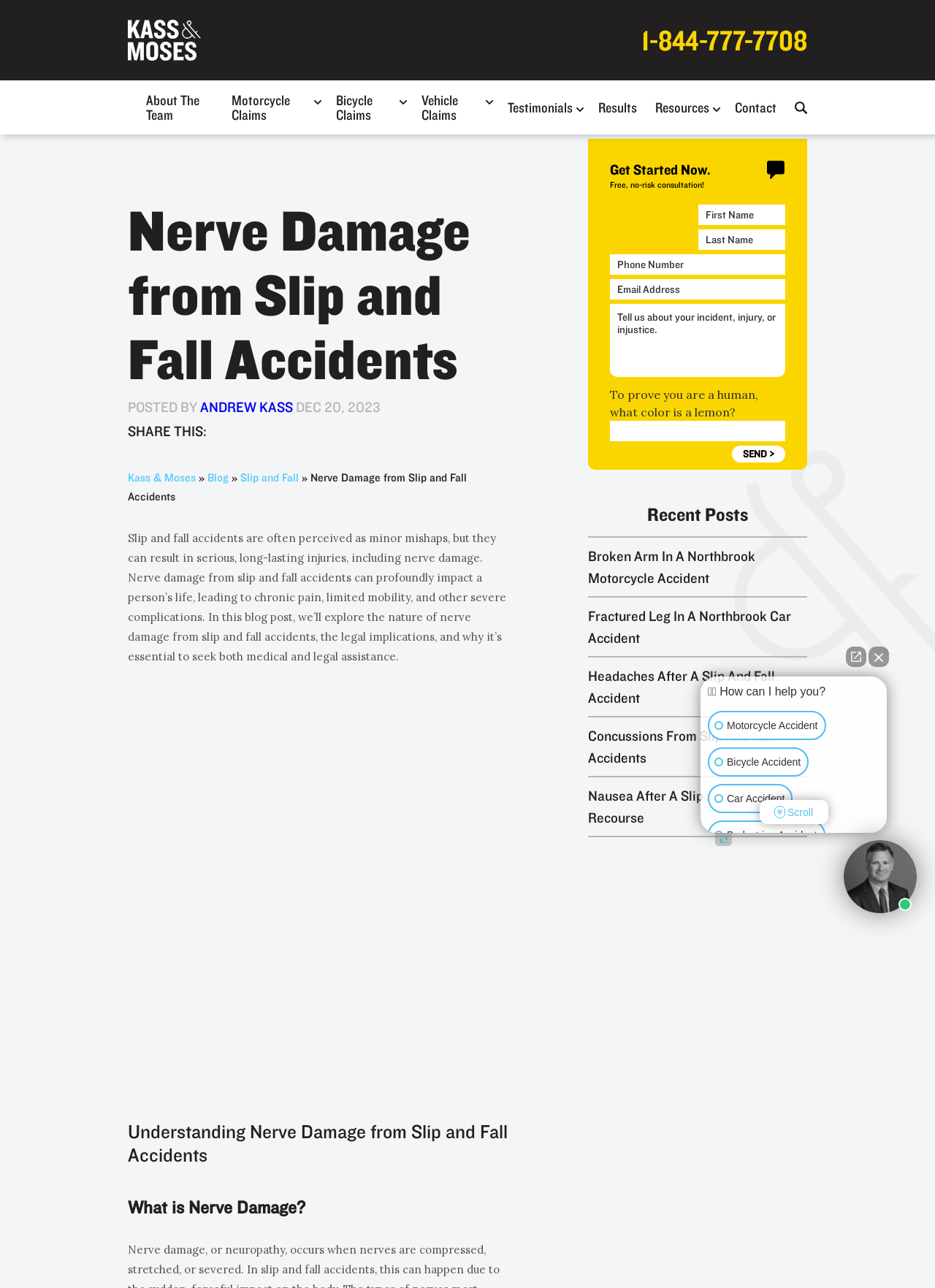Could you provide the bounding box coordinates for the portion of the screen to click to complete this instruction: "Click the 'About The Team' link"?

[0.156, 0.065, 0.228, 0.102]